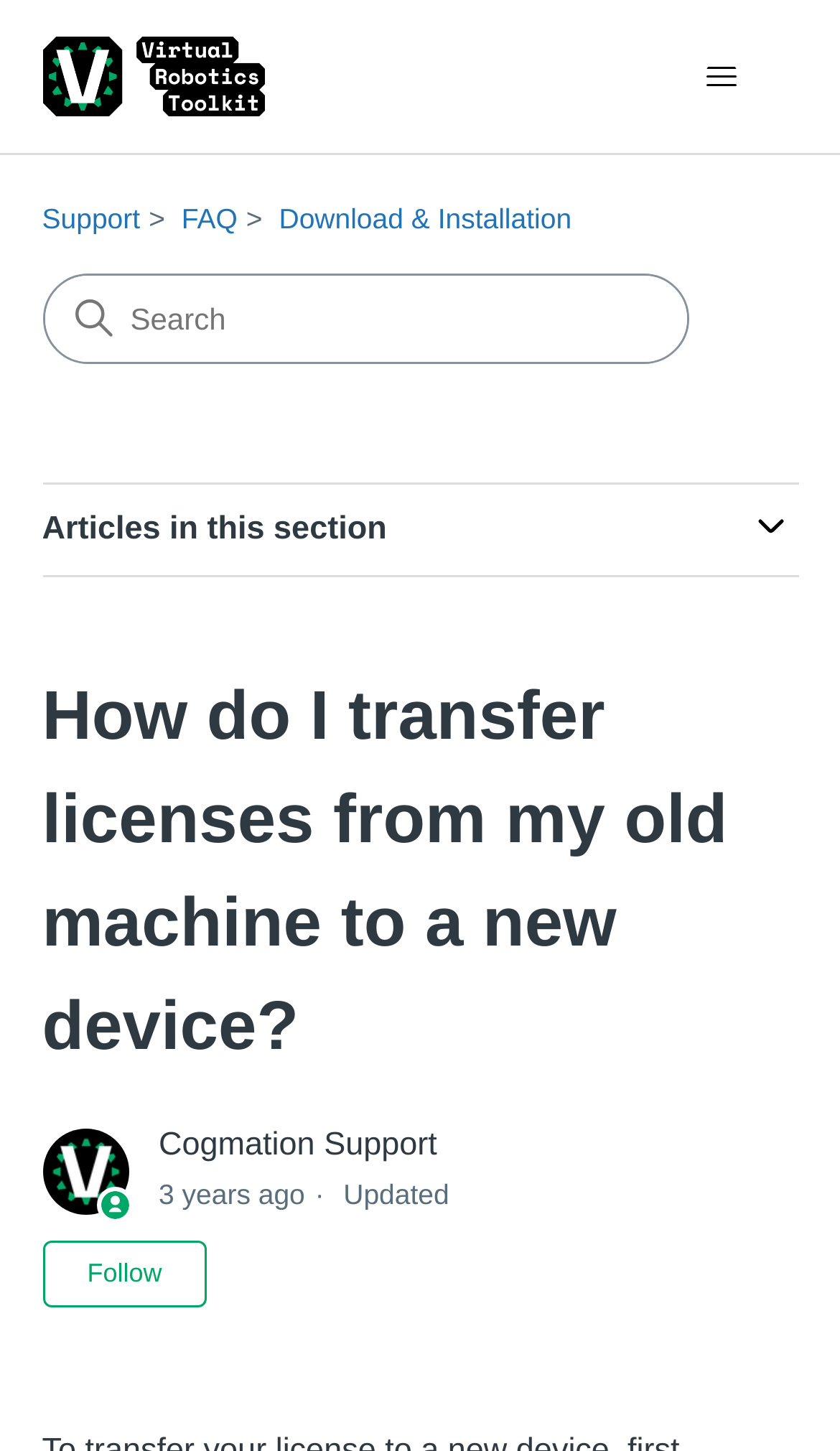Please locate the clickable area by providing the bounding box coordinates to follow this instruction: "Toggle navigation menu".

[0.768, 0.029, 0.95, 0.076]